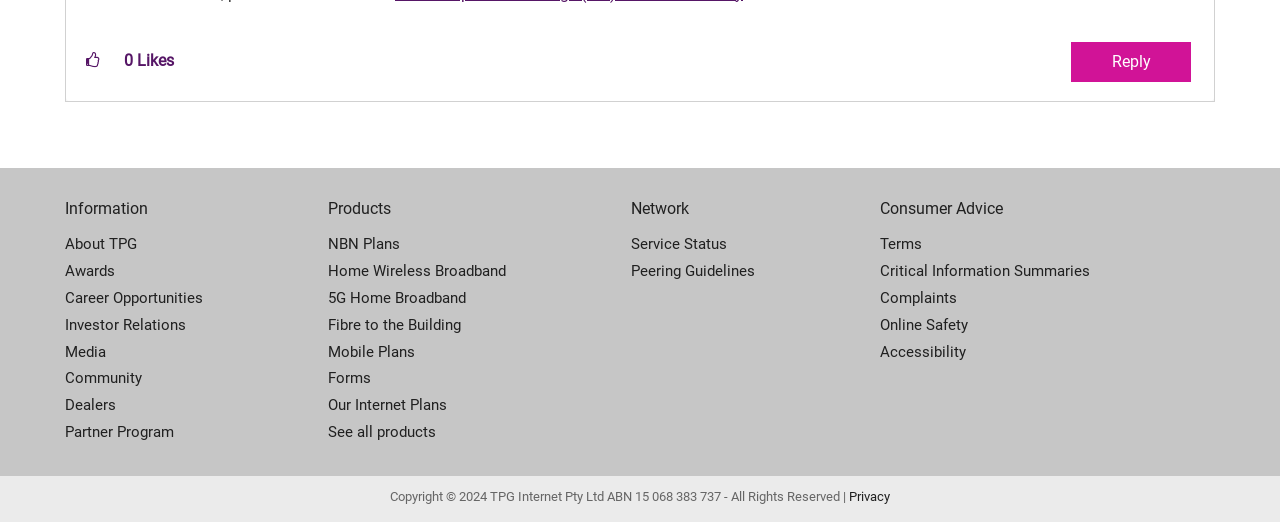Please indicate the bounding box coordinates of the element's region to be clicked to achieve the instruction: "Check service status". Provide the coordinates as four float numbers between 0 and 1, i.e., [left, top, right, bottom].

[0.493, 0.443, 0.688, 0.495]